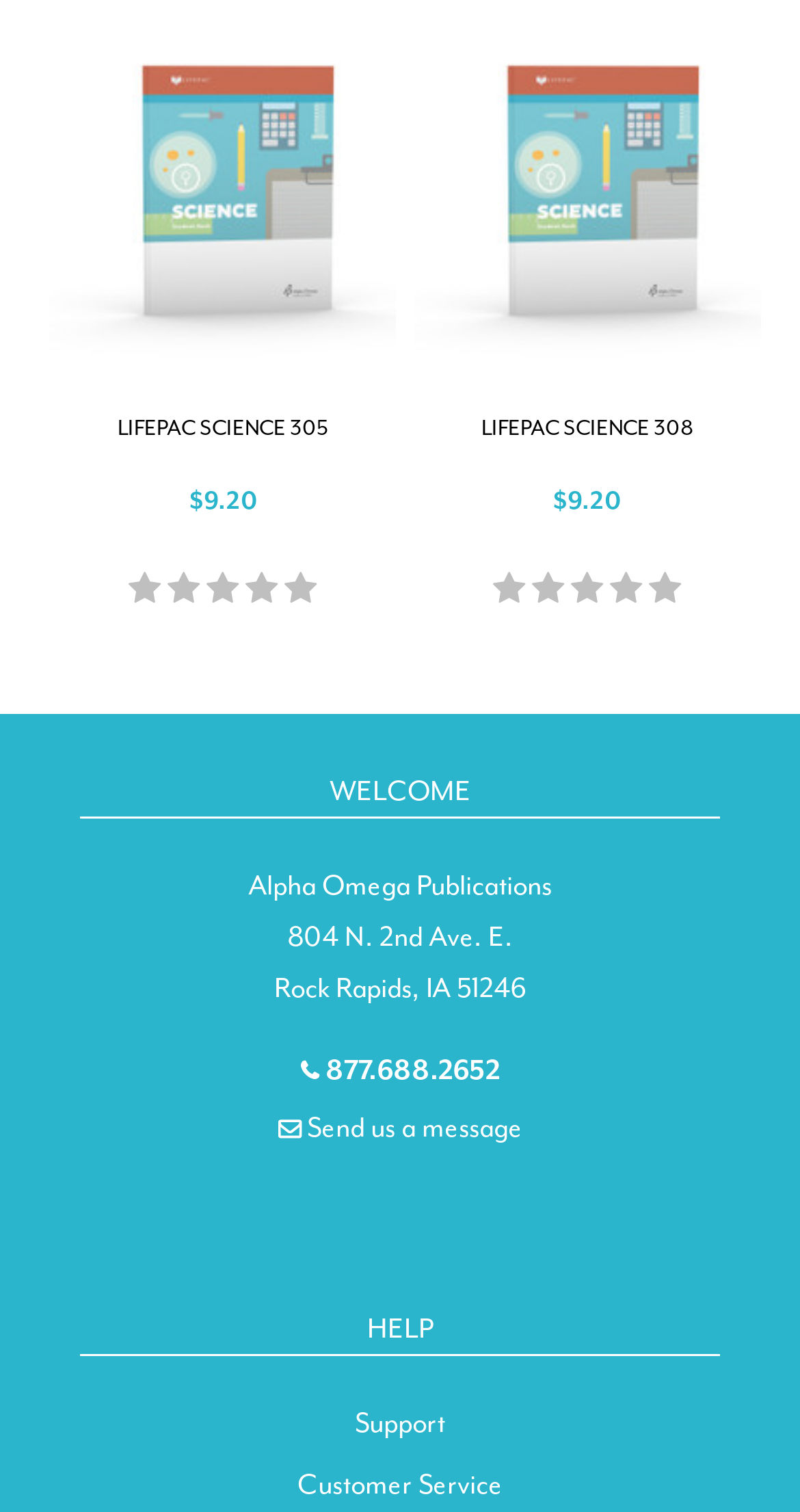Locate the bounding box of the UI element described by: "parent_node: LIFEPAC SCIENCE 305" in the given webpage screenshot.

[0.063, 0.014, 0.495, 0.256]